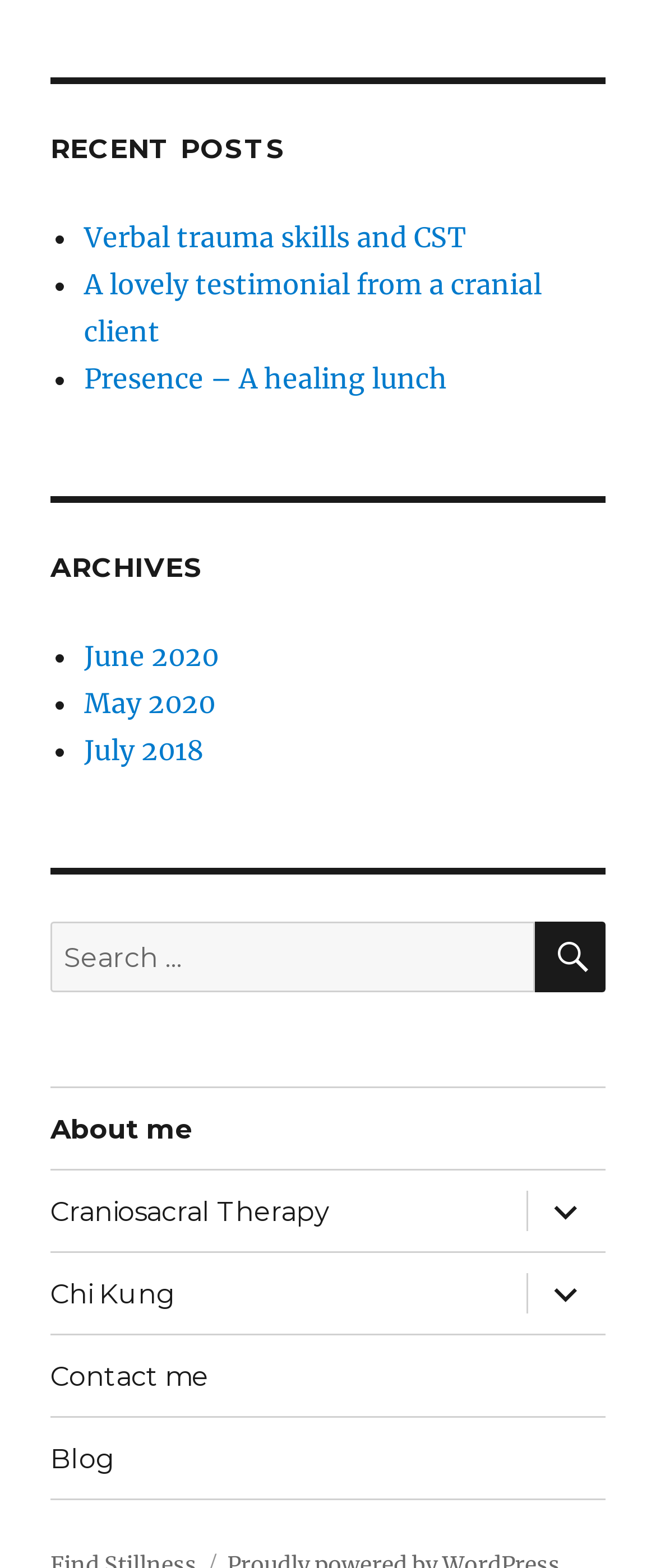Provide a one-word or short-phrase response to the question:
What is the purpose of the search box?

To search the website